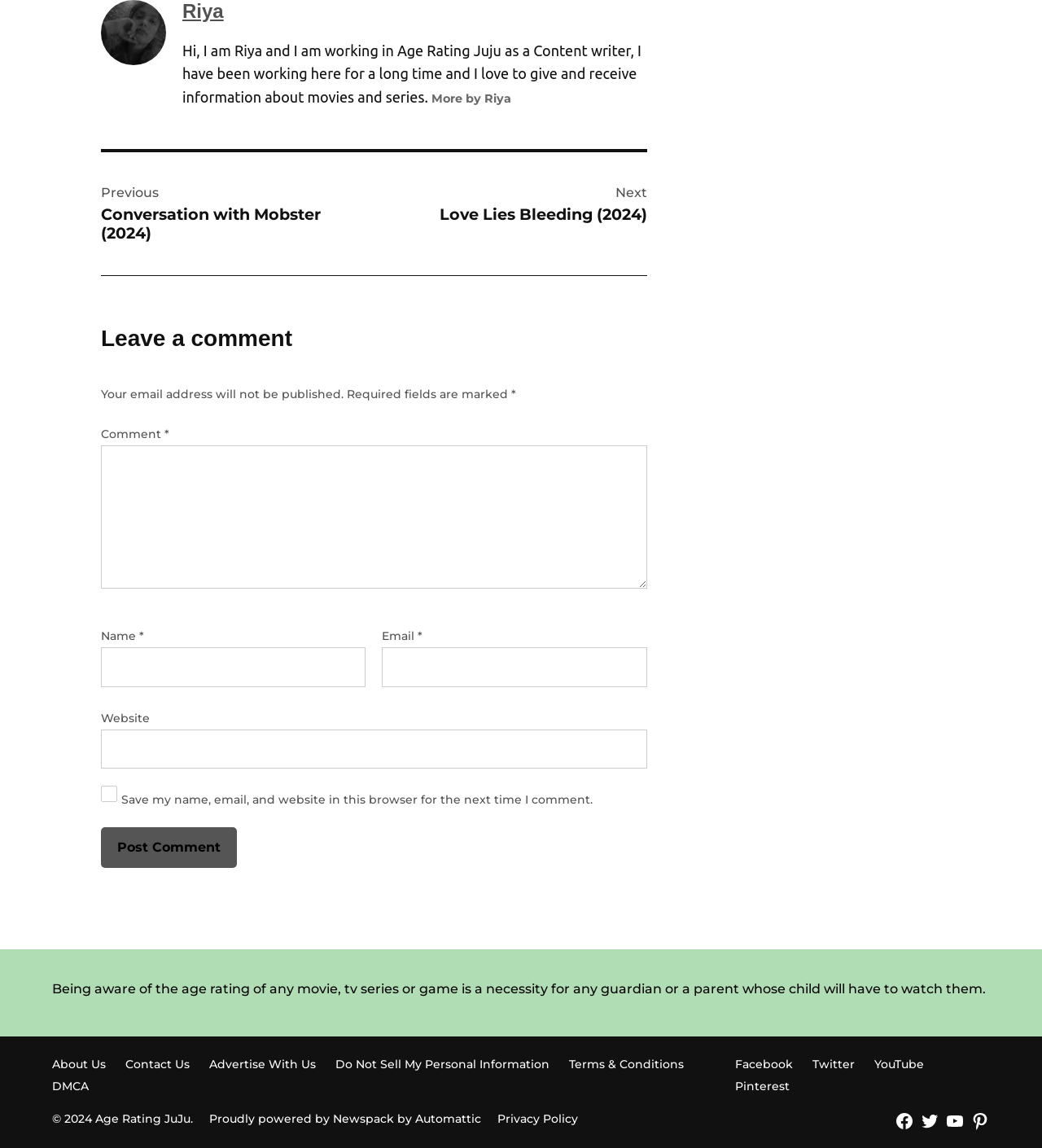Locate the bounding box coordinates of the element that needs to be clicked to carry out the instruction: "Check privacy policy". The coordinates should be given as four float numbers ranging from 0 to 1, i.e., [left, top, right, bottom].

[0.477, 0.967, 0.555, 0.983]